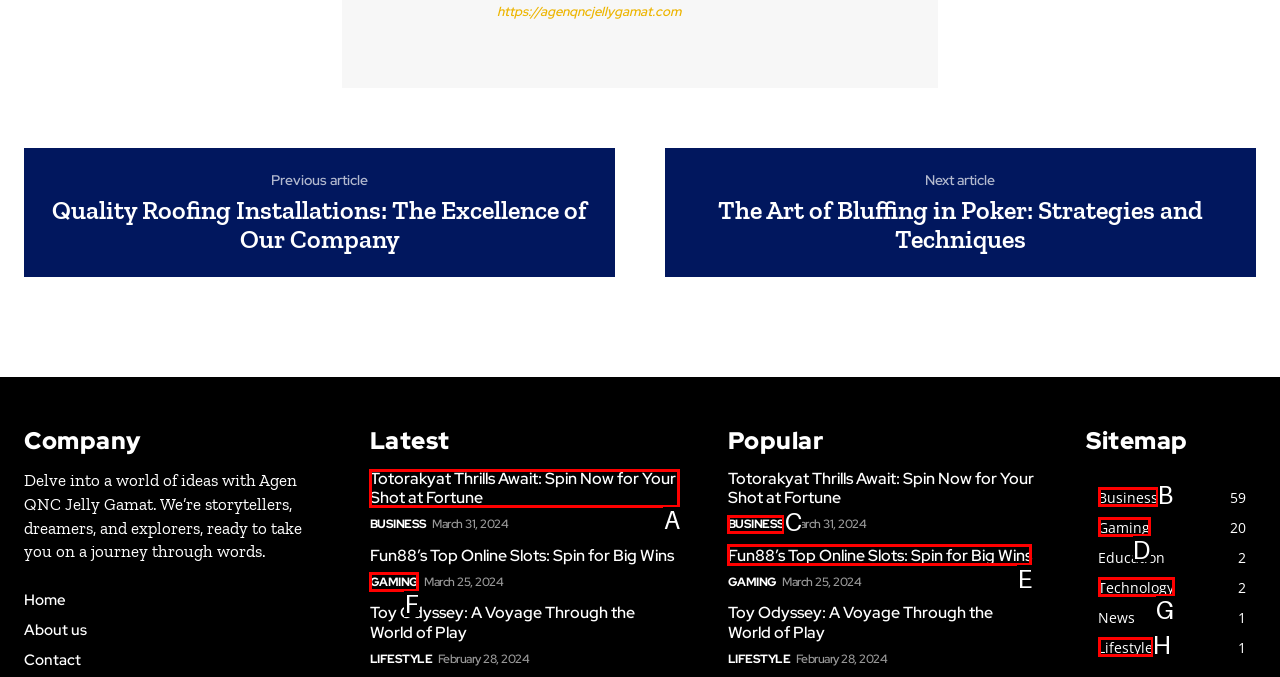Identify which HTML element to click to fulfill the following task: Read the article 'Totorakyat Thrills Await: Spin Now for Your Shot at Fortune'. Provide your response using the letter of the correct choice.

A